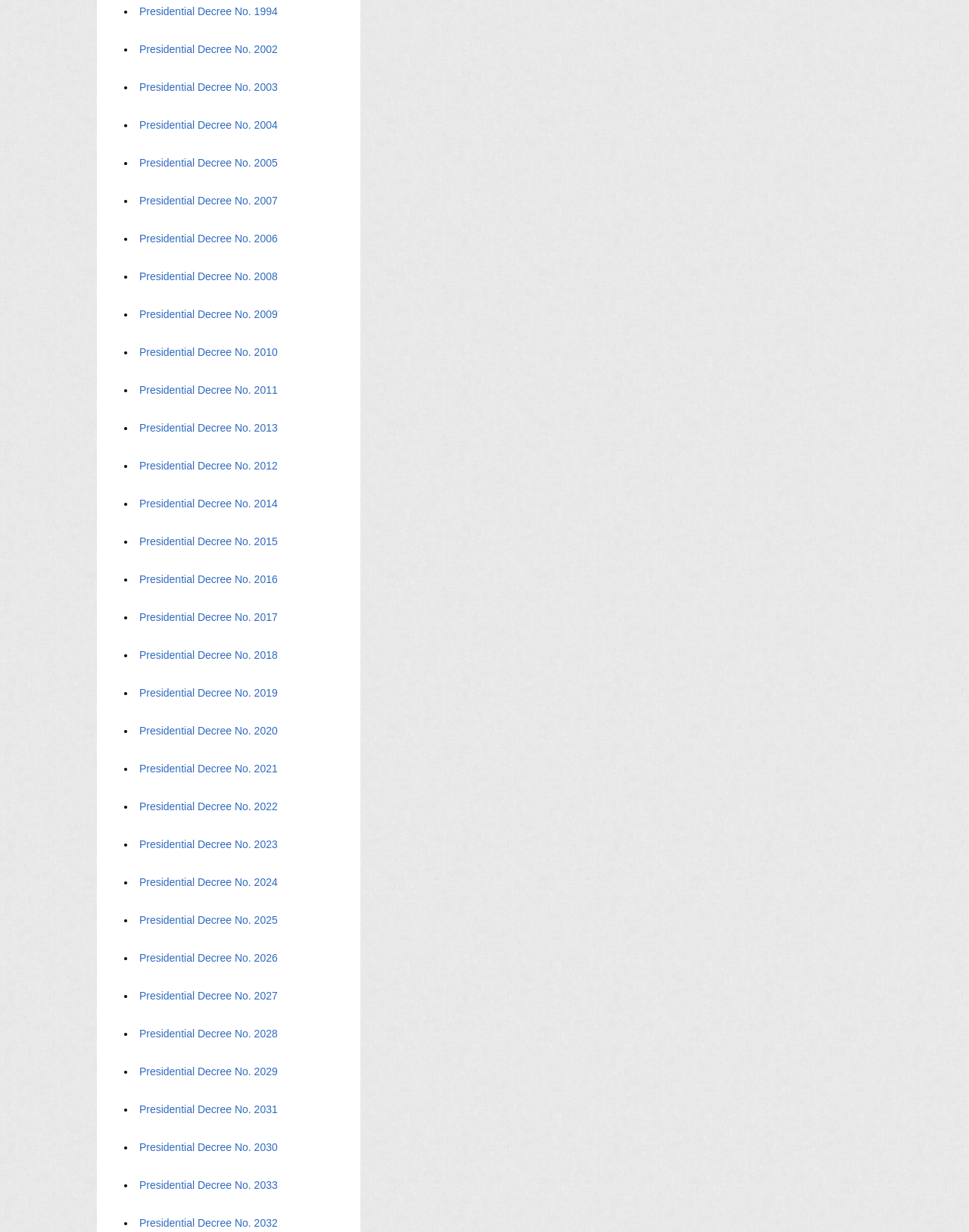What is the first presidential decree listed?
Please answer the question with a single word or phrase, referencing the image.

Presidential Decree No. 1994